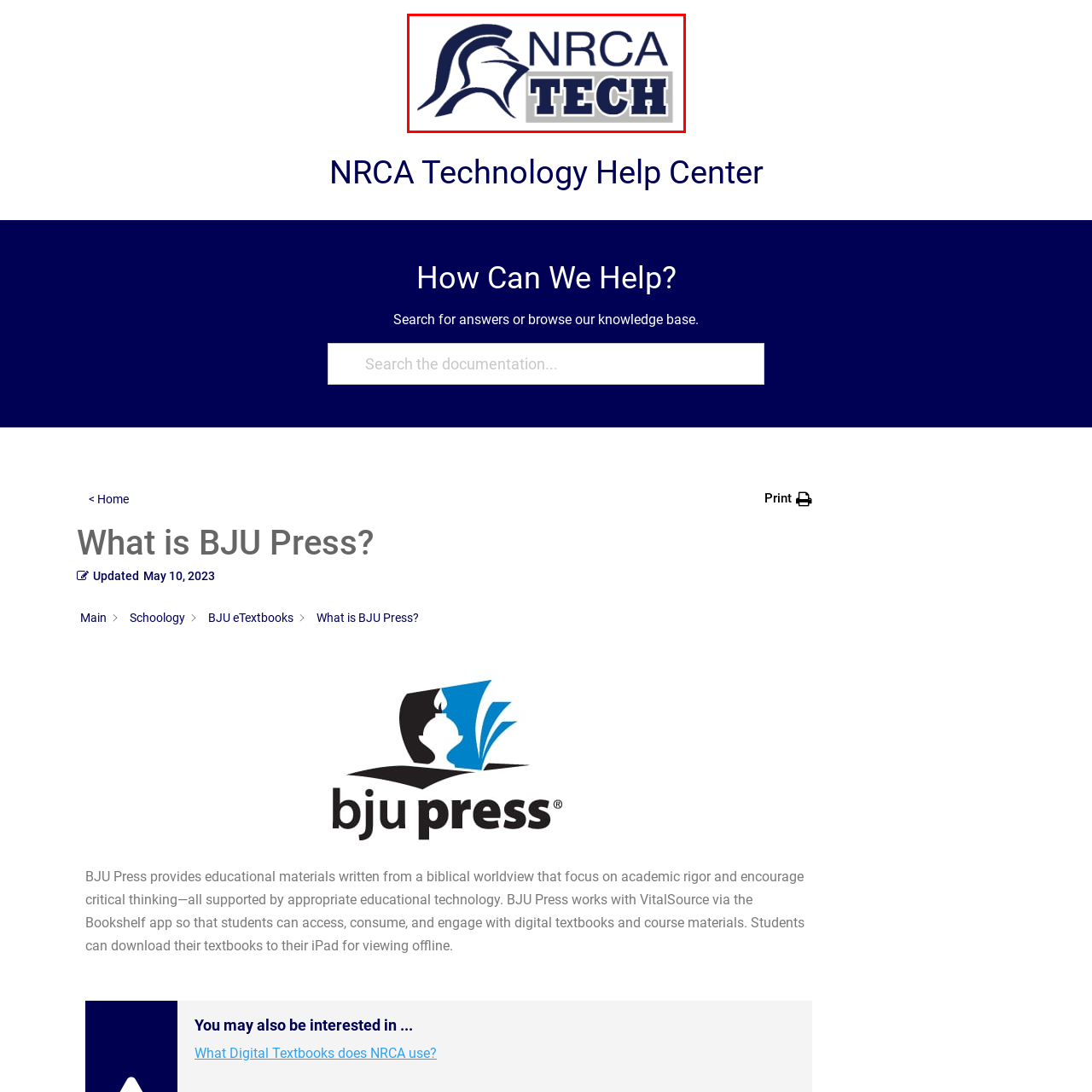Generate a detailed caption for the picture that is marked by the red rectangle.

The image features the logo of NRCA Tech, prominently displaying a stylized knight's helmet symbolizing strength and education. The name "NRCA" appears in bold navy blue letters, while "TECH" is highlighted in a contrasting gray, emphasizing a focus on technology and innovation. This logo represents the NRCA Technology Help Center, suggesting a commitment to providing educational resources and support in a modern academic environment.